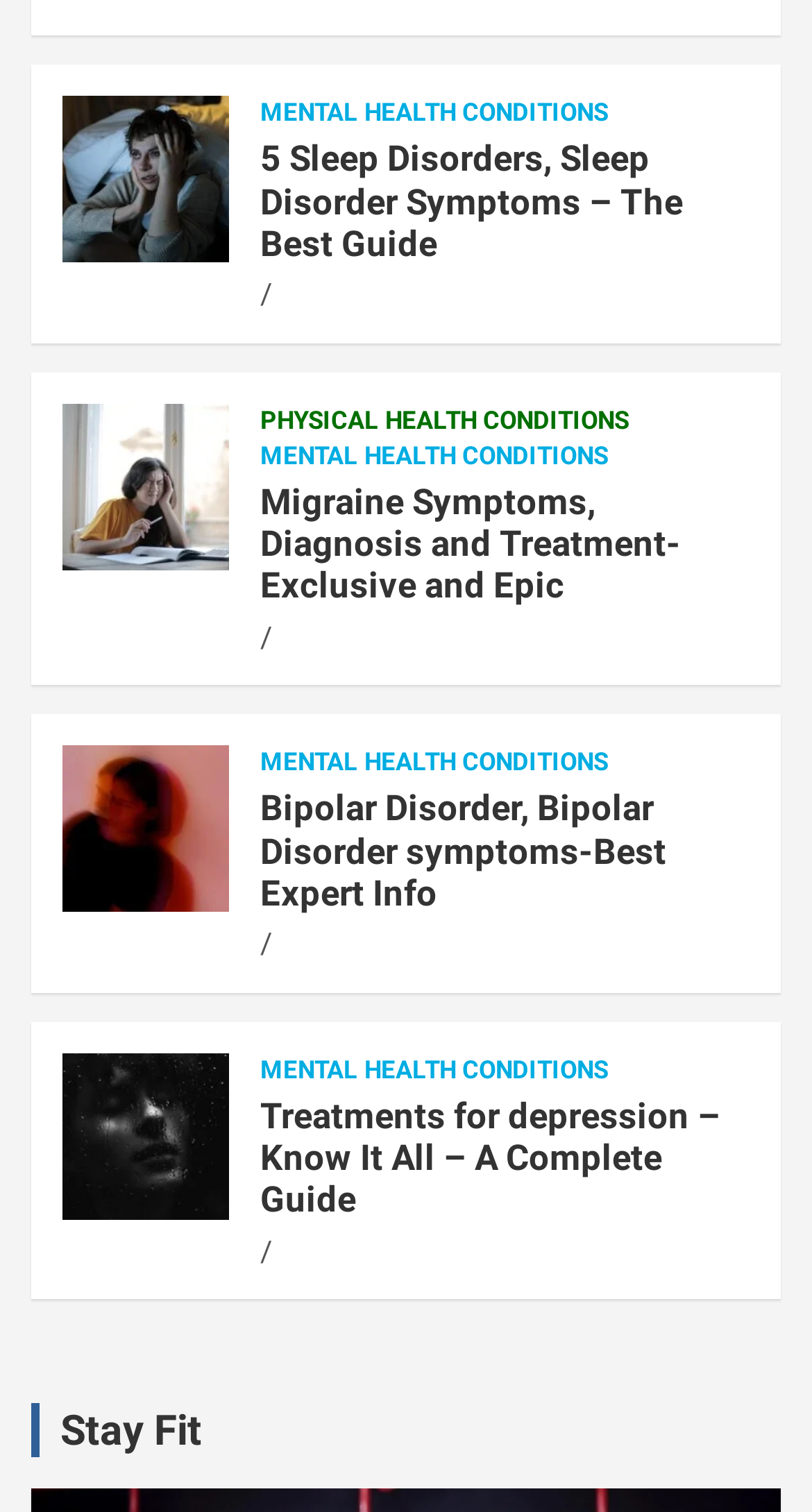What is the second physical health condition mentioned?
Using the information from the image, provide a comprehensive answer to the question.

The webpage has a heading 'Migraine Symptoms, Diagnosis and Treatment-Exclusive and Epic' which suggests that Migraine is the second physical health condition mentioned.